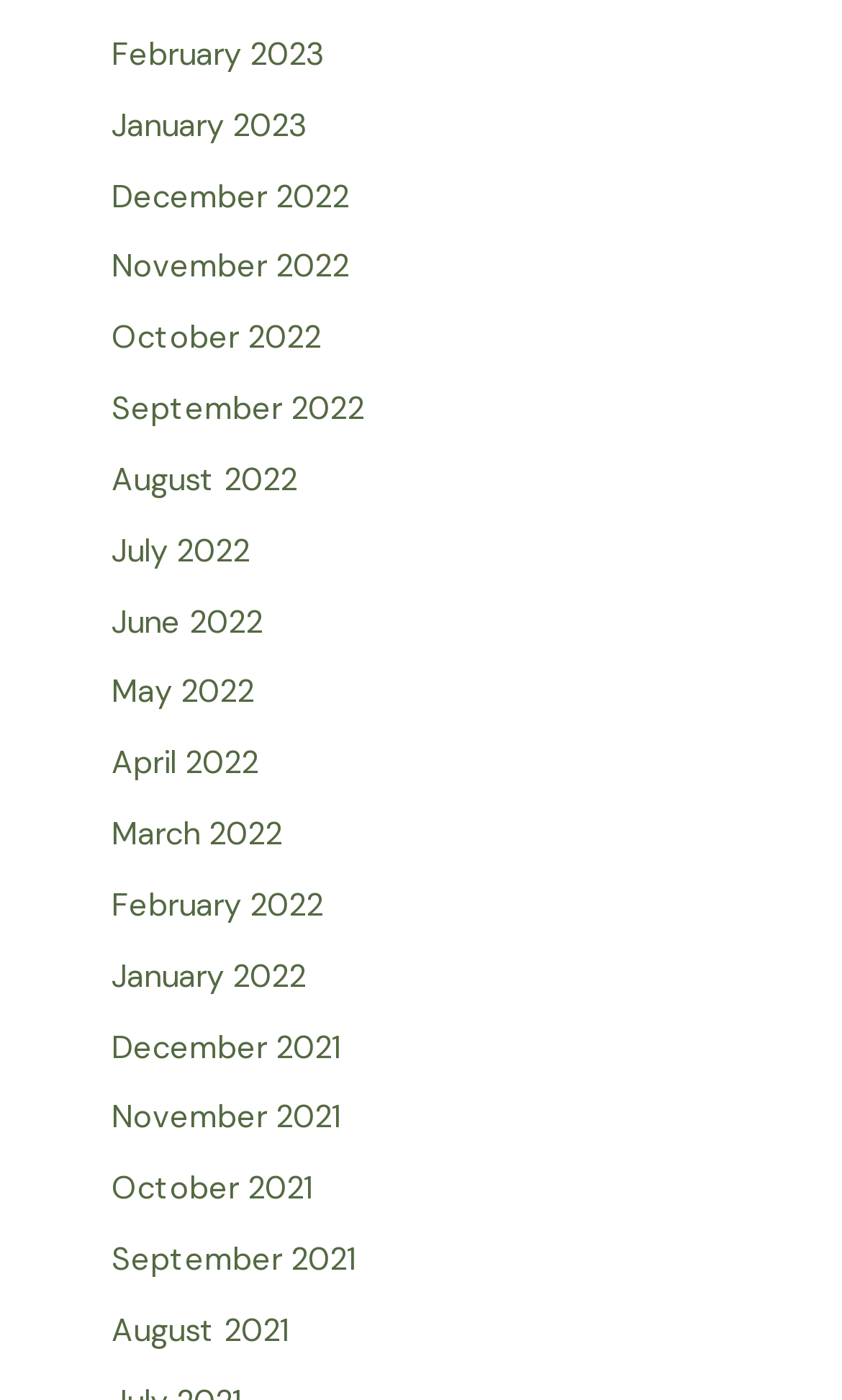Identify the bounding box coordinates for the element you need to click to achieve the following task: "read about digital marketing". The coordinates must be four float values ranging from 0 to 1, formatted as [left, top, right, bottom].

None